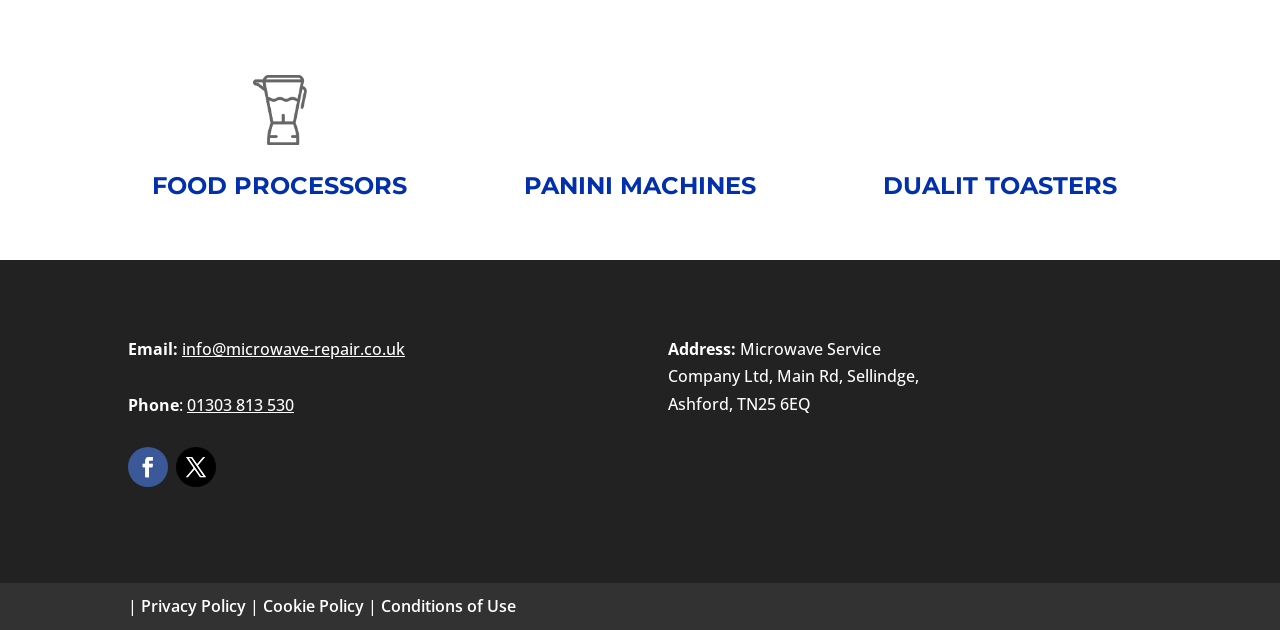What is the company's phone number?
Give a one-word or short-phrase answer derived from the screenshot.

01303 813 530